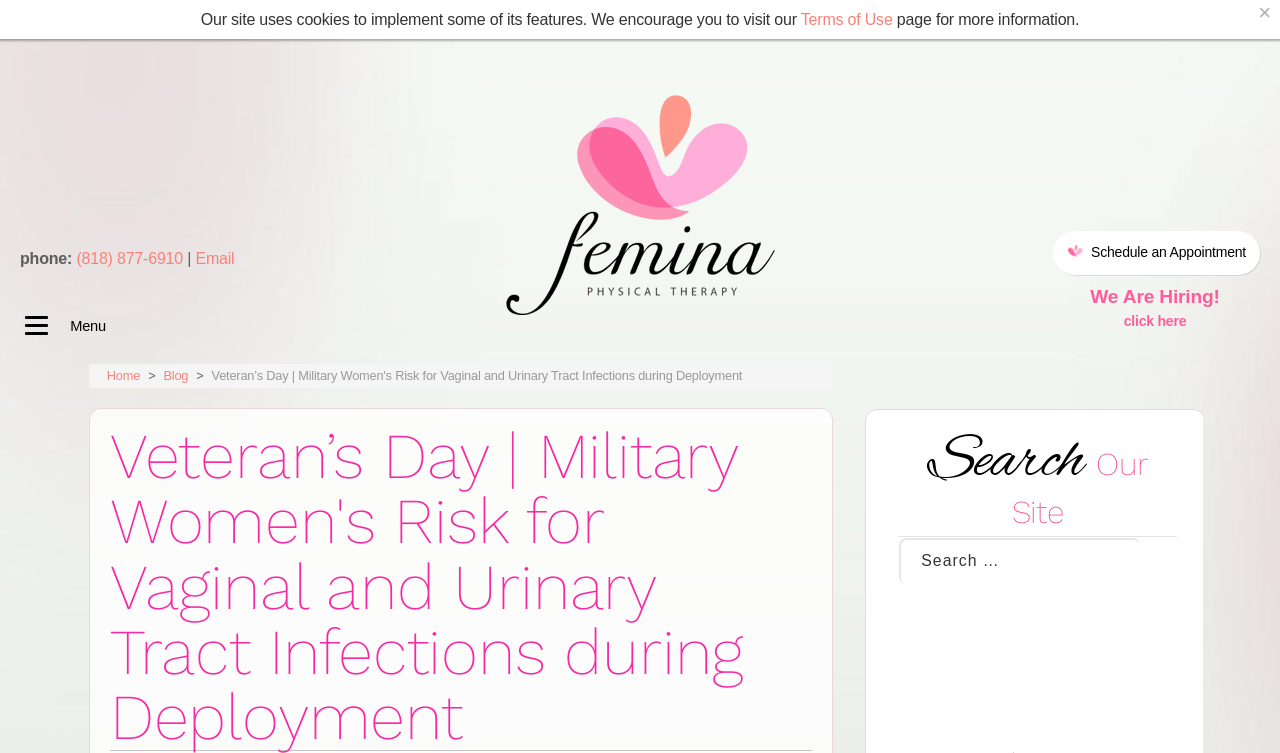What is the purpose of the 'Search...' textbox?
Answer the question with detailed information derived from the image.

The 'Search...' textbox is located at coordinates [0.041, 0.081, 0.295, 0.145] and has a corresponding link 'Search Our Site' at coordinates [0.702, 0.584, 0.92, 0.713]. This suggests that the textbox is used to search the website.